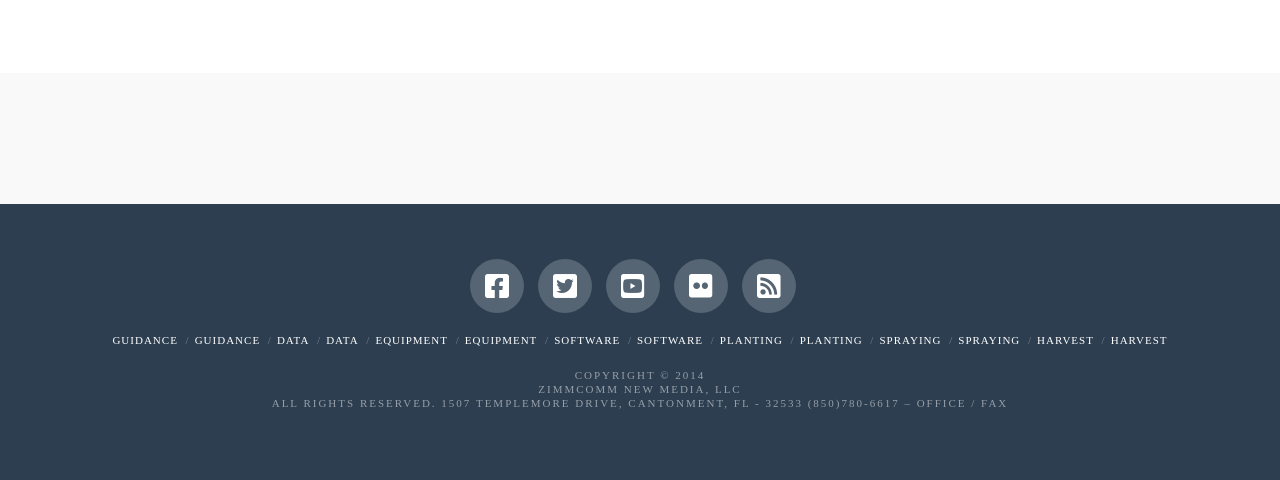Refer to the element description Harvest and identify the corresponding bounding box in the screenshot. Format the coordinates as (top-left x, top-left y, bottom-right x, bottom-right y) with values in the range of 0 to 1.

[0.81, 0.696, 0.855, 0.721]